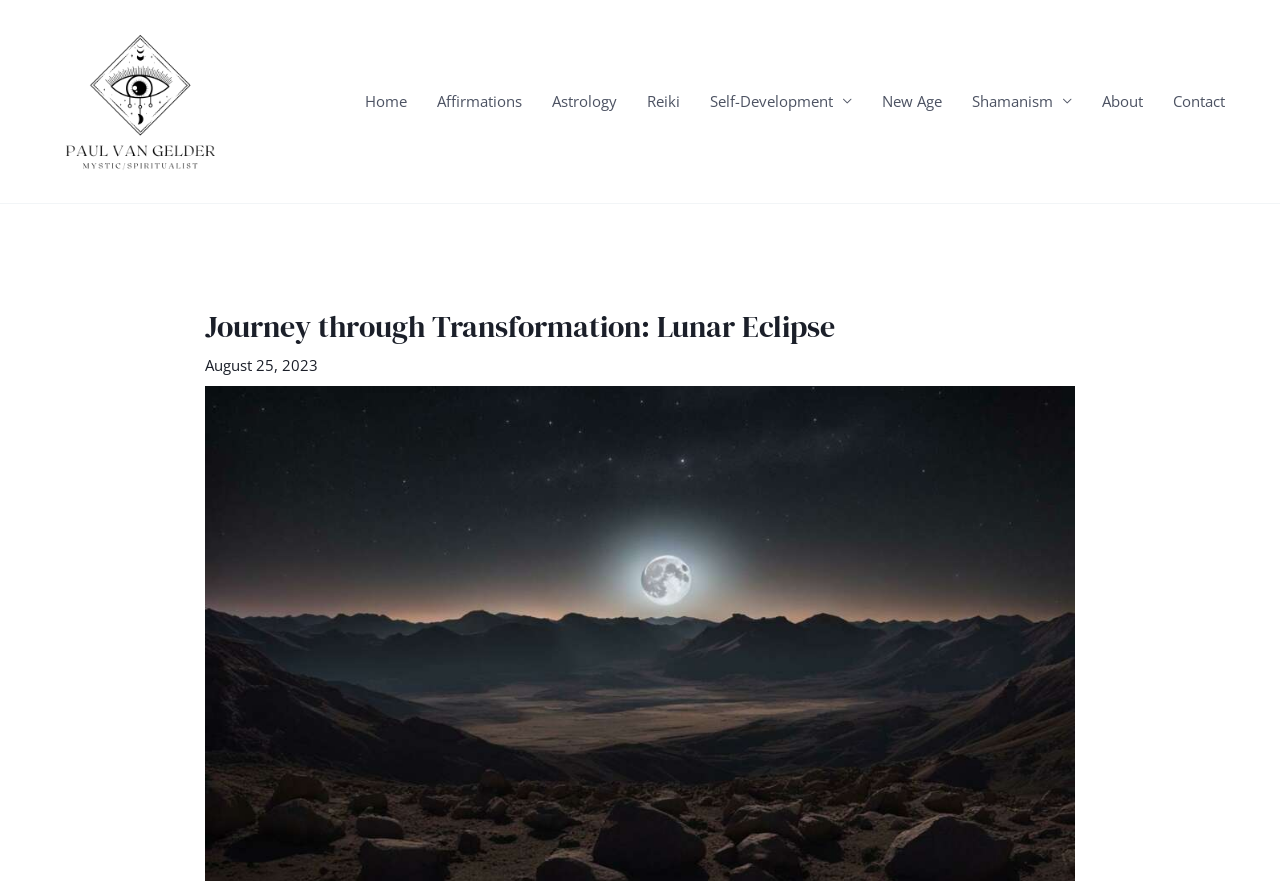What is the date of this article?
Based on the visual, give a brief answer using one word or a short phrase.

August 25, 2023